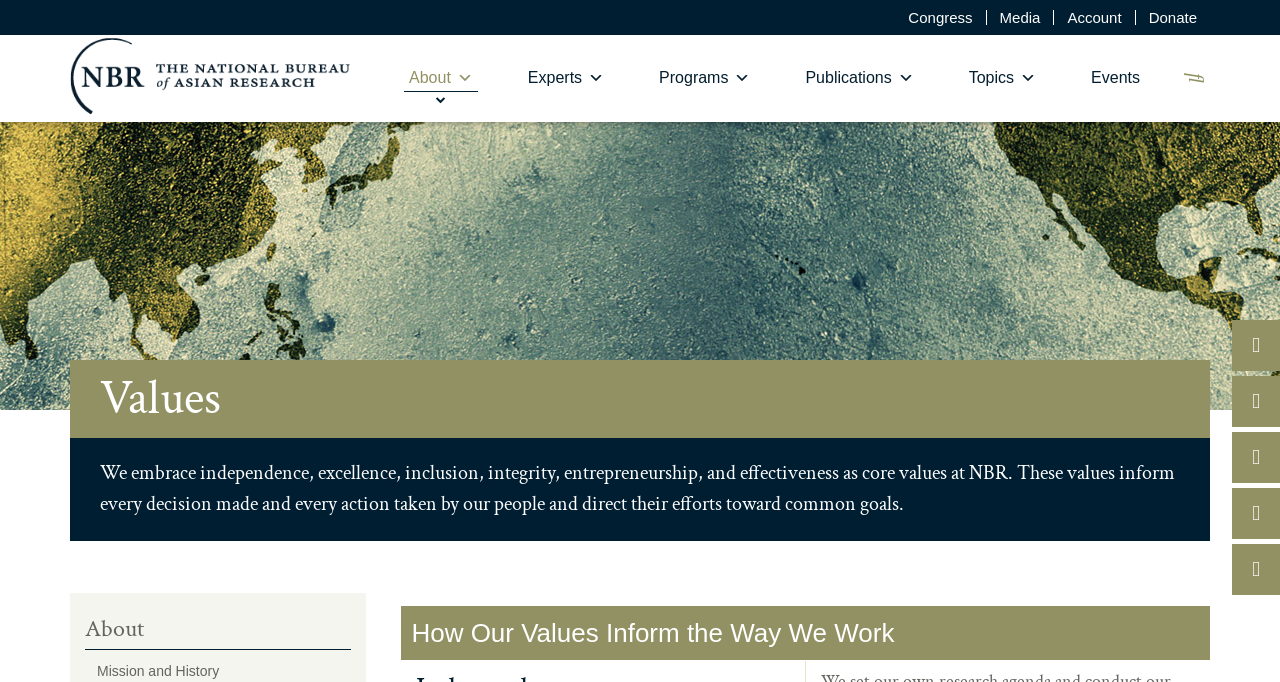Using the elements shown in the image, answer the question comprehensively: What is the logo of the organization?

I looked at the top left corner of the webpage and saw the logo of the organization, which is an image with the text 'NBR'.